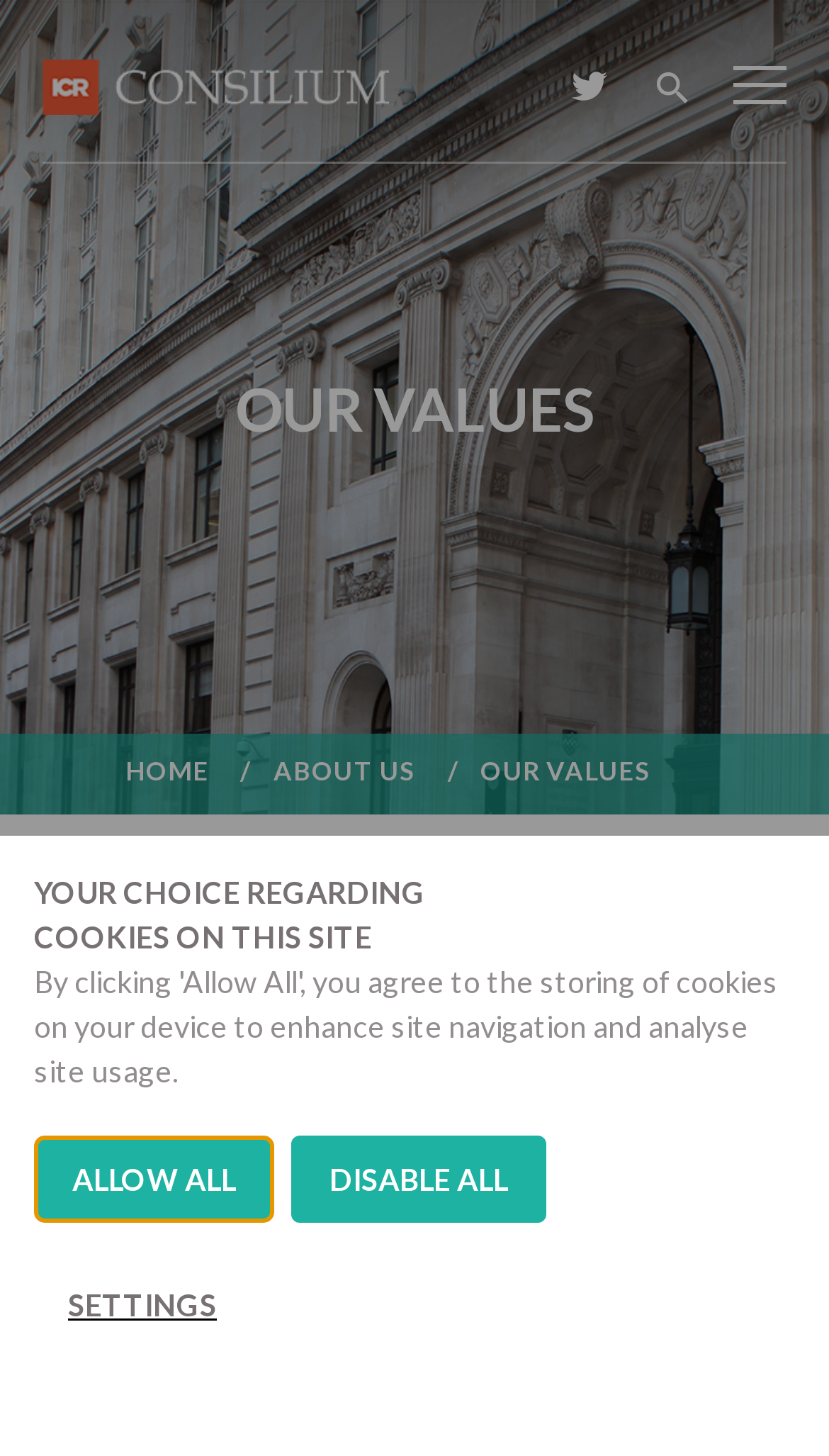Determine the bounding box coordinates for the element that should be clicked to follow this instruction: "Click the about us link". The coordinates should be given as four float numbers between 0 and 1, in the format [left, top, right, bottom].

[0.329, 0.519, 0.54, 0.541]